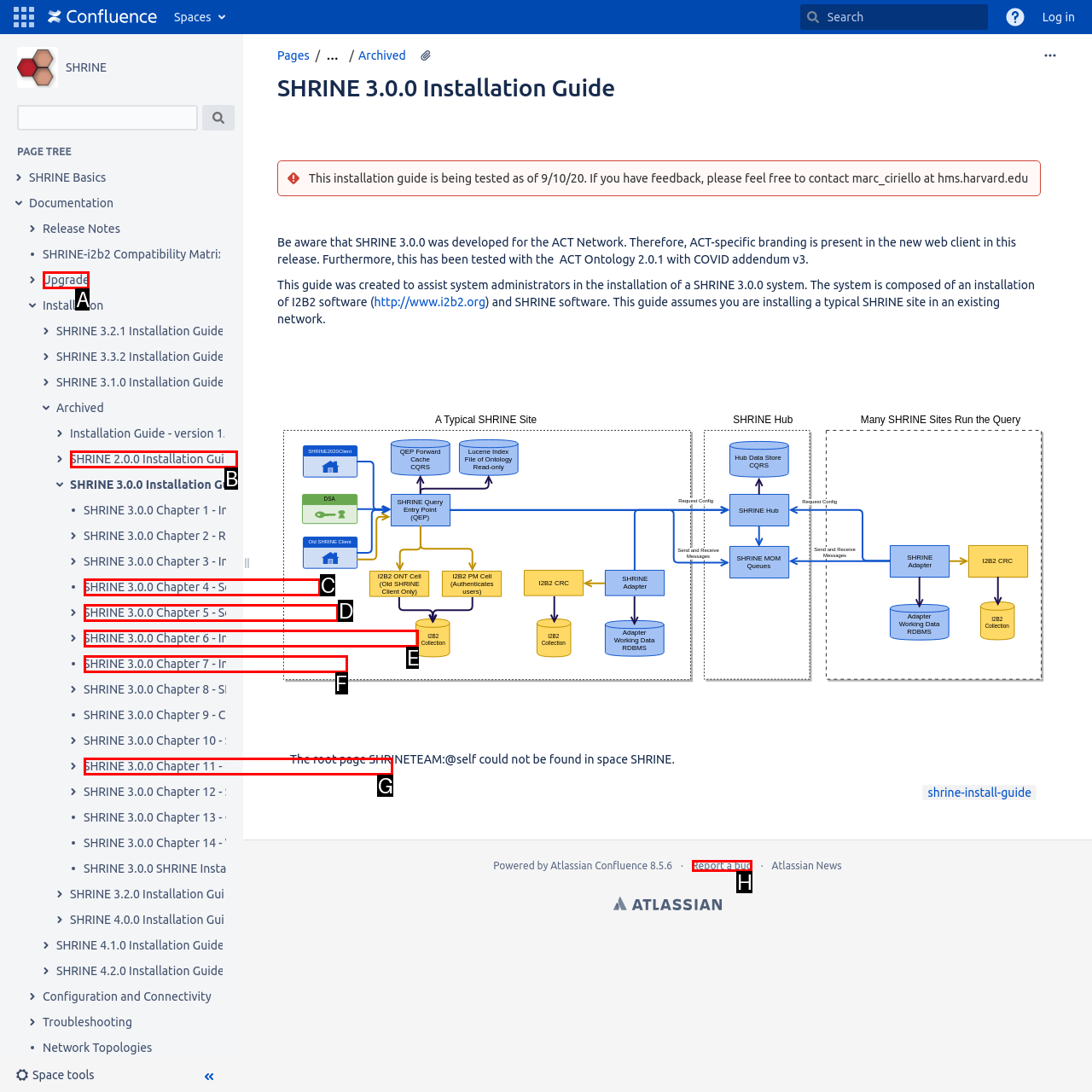Select the HTML element that matches the description: Report a bug. Provide the letter of the chosen option as your answer.

H